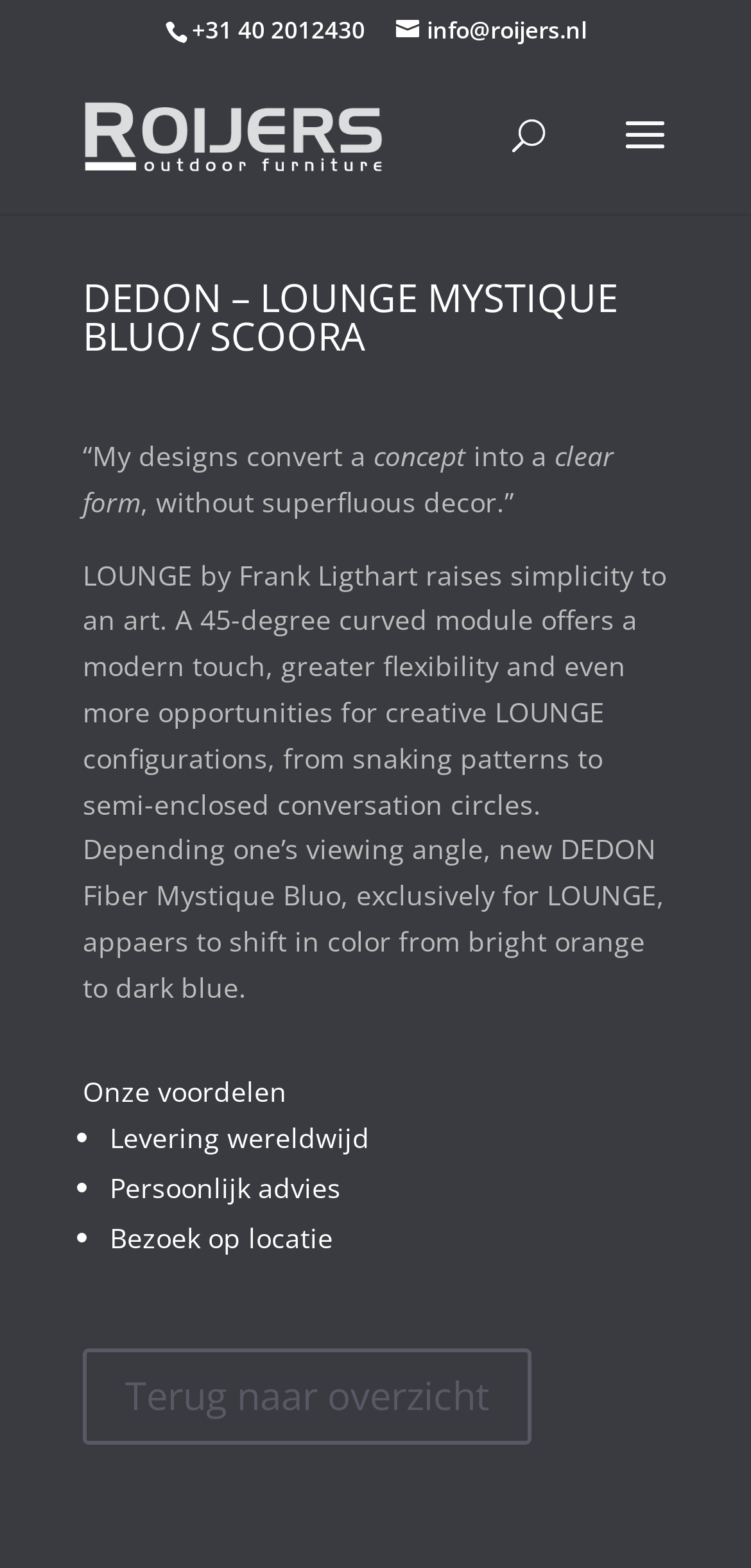What is the name of the company?
Provide a detailed answer to the question using information from the image.

I found the company name by looking at the link element with the bounding box coordinates [0.11, 0.073, 0.51, 0.097], which contains the text 'Roijers'. This element is also accompanied by an image with the same name.